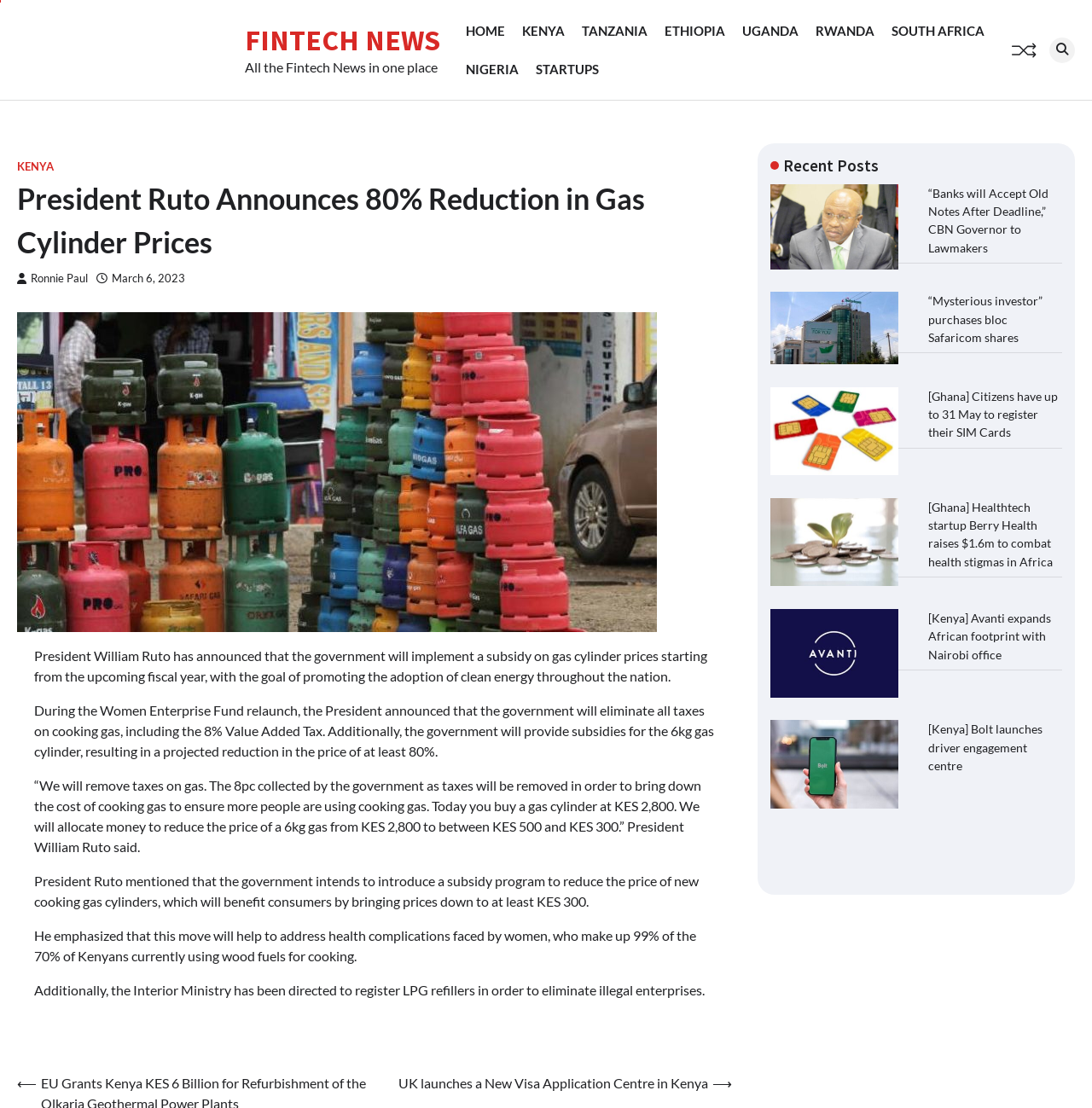Please determine the bounding box coordinates of the element to click on in order to accomplish the following task: "Go to the HOME page". Ensure the coordinates are four float numbers ranging from 0 to 1, i.e., [left, top, right, bottom].

[0.427, 0.012, 0.462, 0.044]